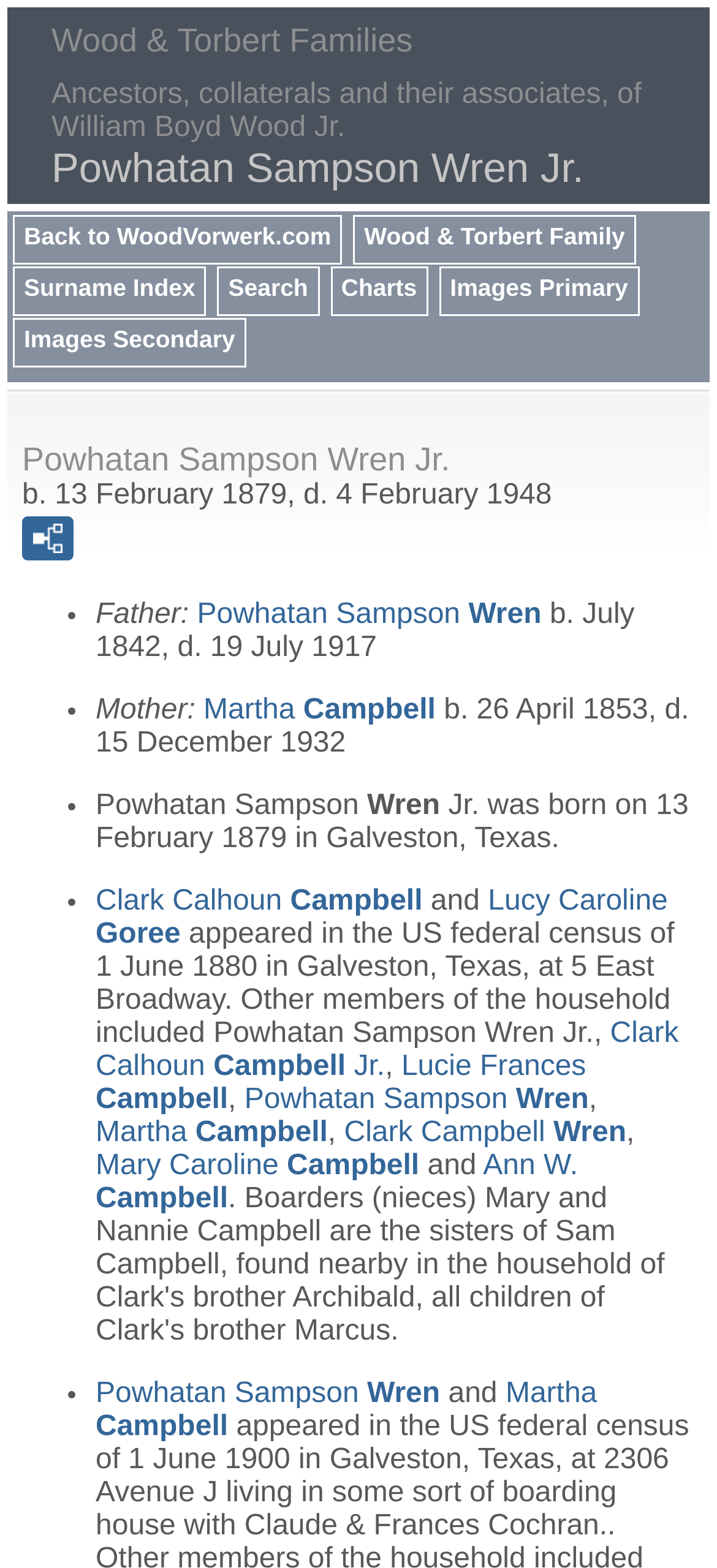Bounding box coordinates are specified in the format (top-left x, top-left y, bottom-right x, bottom-right y). All values are floating point numbers bounded between 0 and 1. Please provide the bounding box coordinate of the region this sentence describes: Mary Caroline Campbell

[0.133, 0.733, 0.585, 0.753]